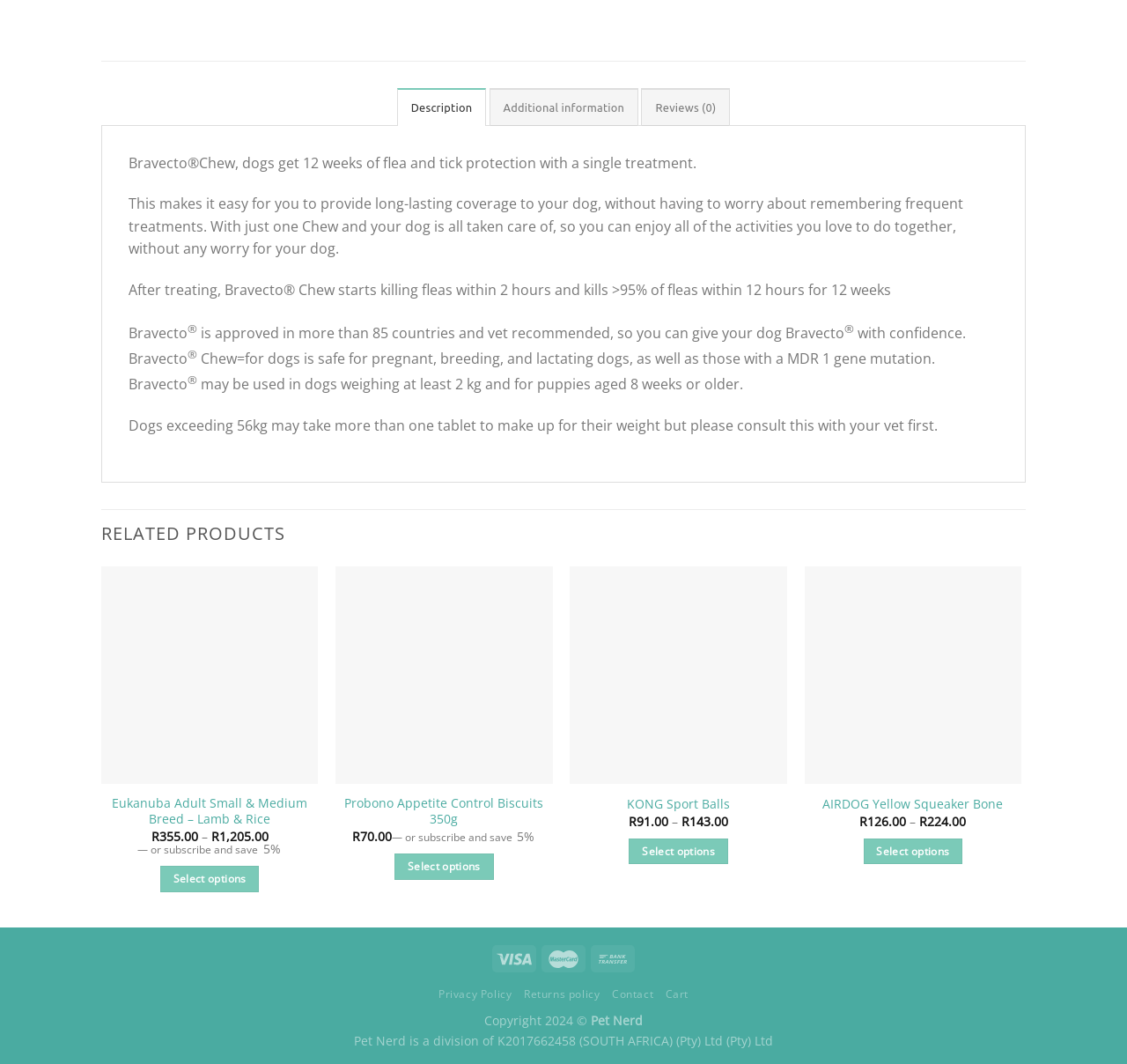Point out the bounding box coordinates of the section to click in order to follow this instruction: "Select options for 'Probono Appetite Control Biscuits 350g'".

[0.35, 0.802, 0.438, 0.827]